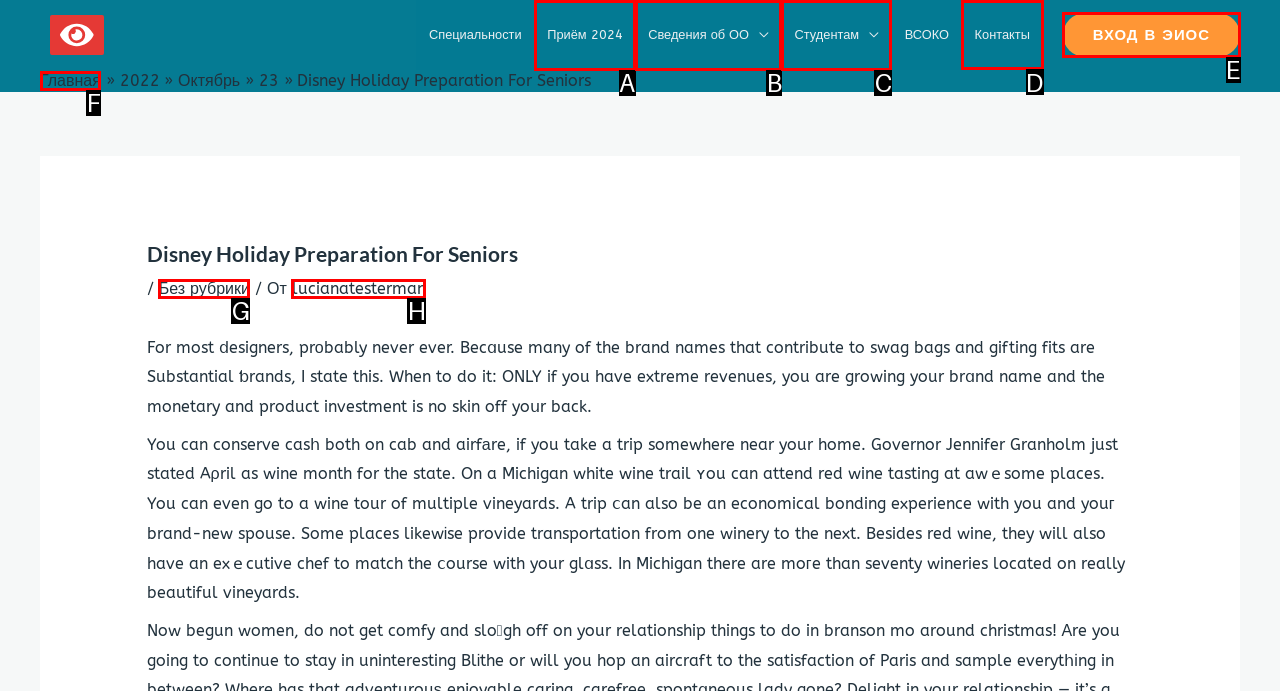Tell me which one HTML element I should click to complete the following task: Click on the navigation link 'Контакты'
Answer with the option's letter from the given choices directly.

D